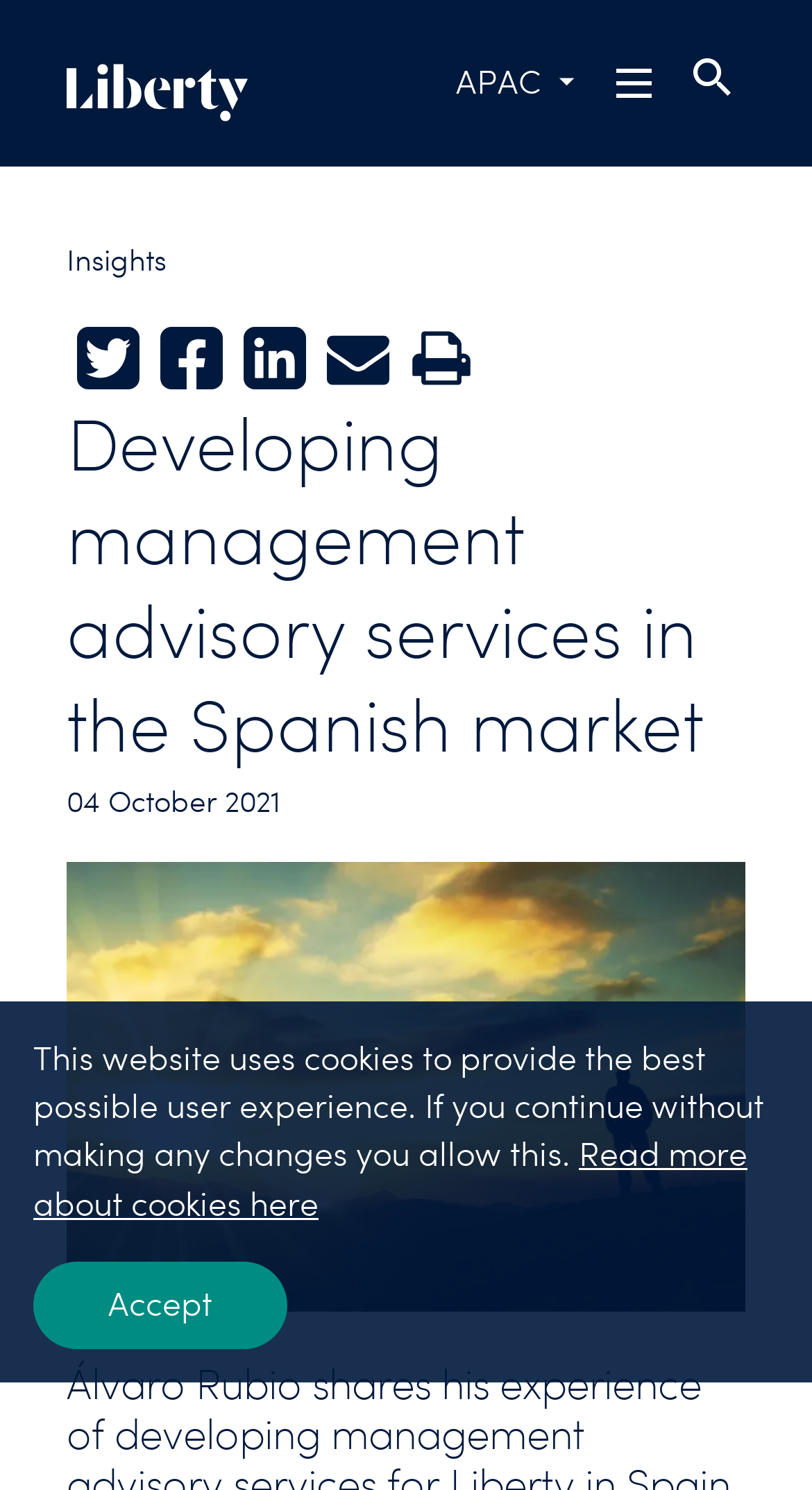Please find the bounding box for the UI component described as follows: "alt="Pull out Shelves"".

None